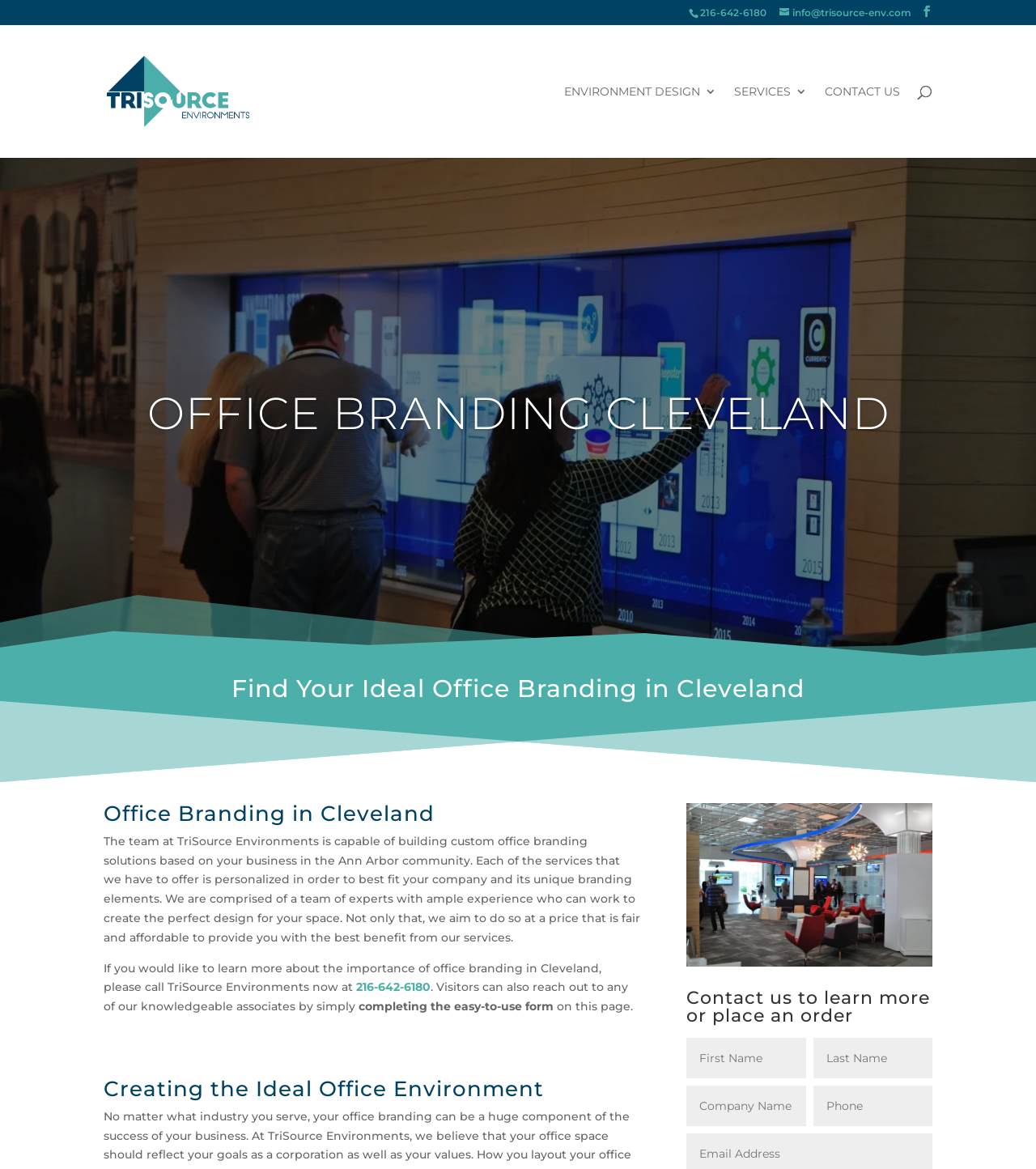Provide the bounding box coordinates of the UI element that matches the description: "name="et_pb_contact_cname_0" placeholder="Company Name"".

[0.663, 0.929, 0.778, 0.963]